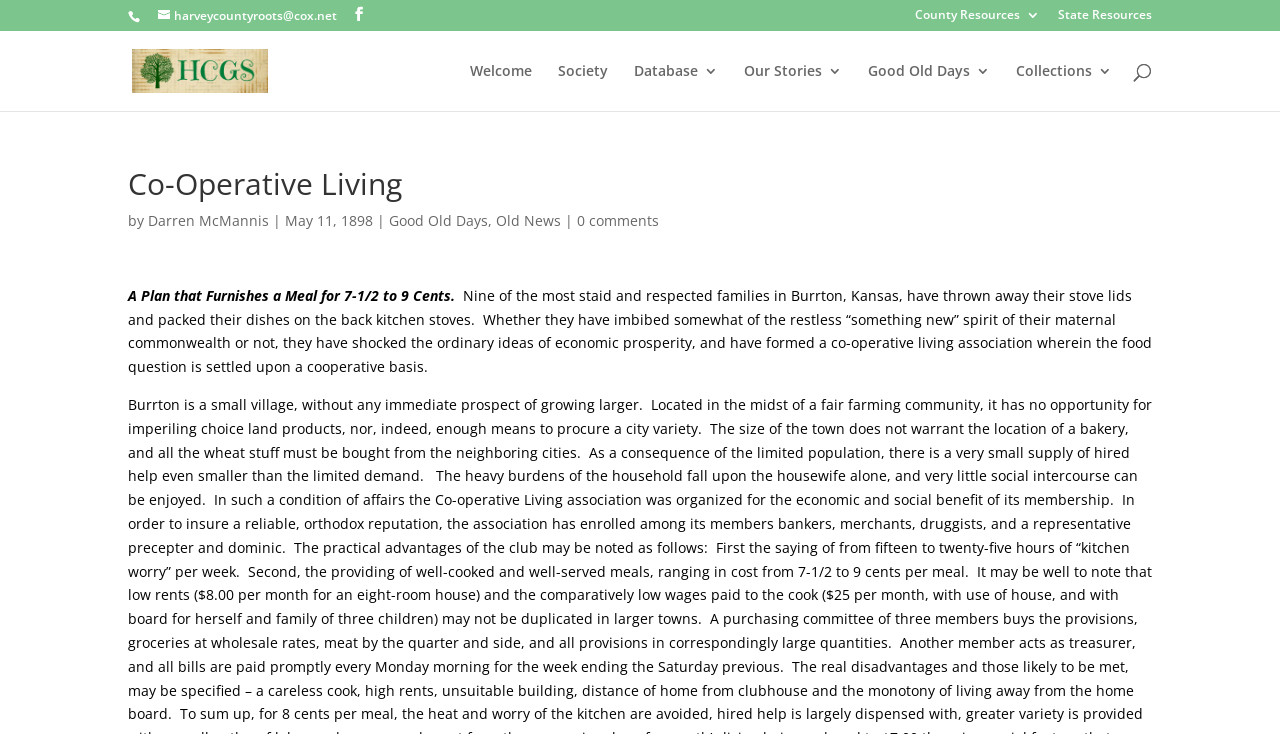Locate the bounding box coordinates of the segment that needs to be clicked to meet this instruction: "Contact via email".

[0.123, 0.01, 0.263, 0.033]